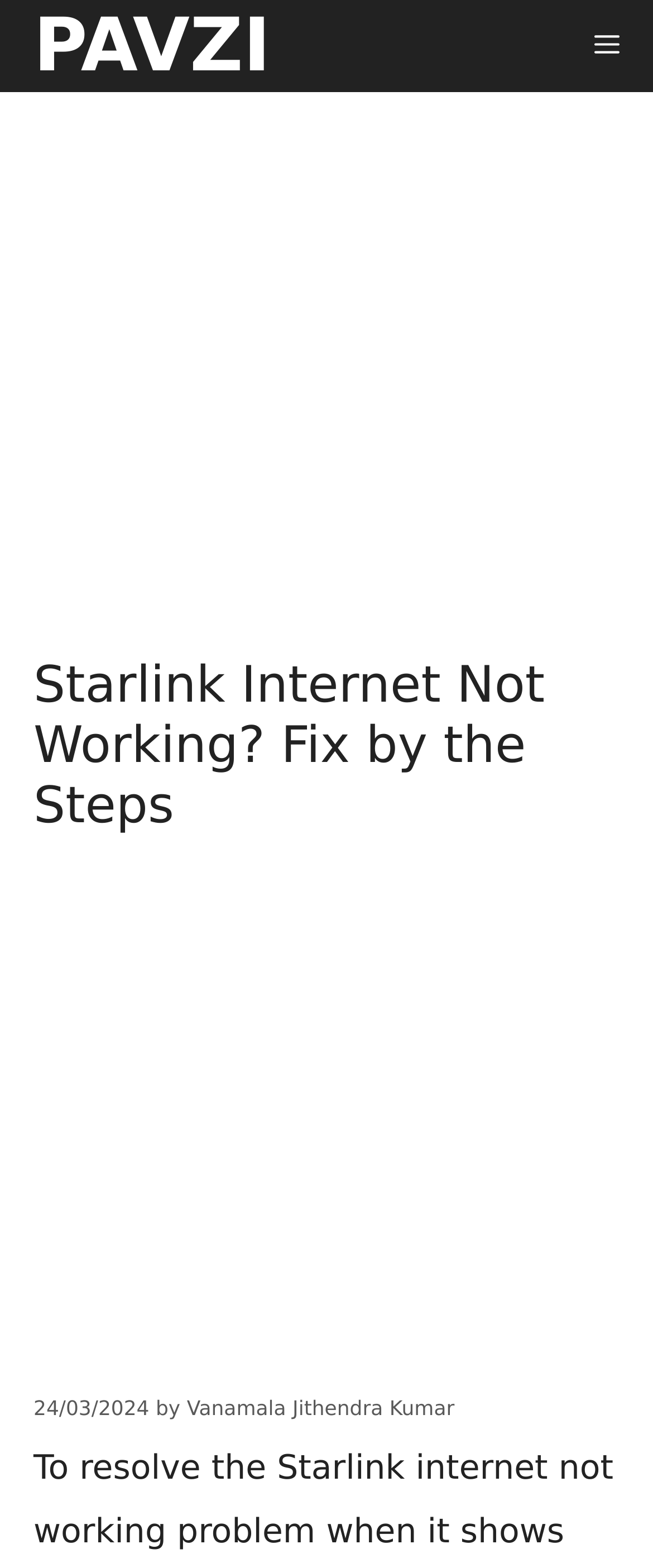Please specify the bounding box coordinates in the format (top-left x, top-left y, bottom-right x, bottom-right y), with values ranging from 0 to 1. Identify the bounding box for the UI component described as follows: PAVZI

[0.051, 0.0, 0.414, 0.059]